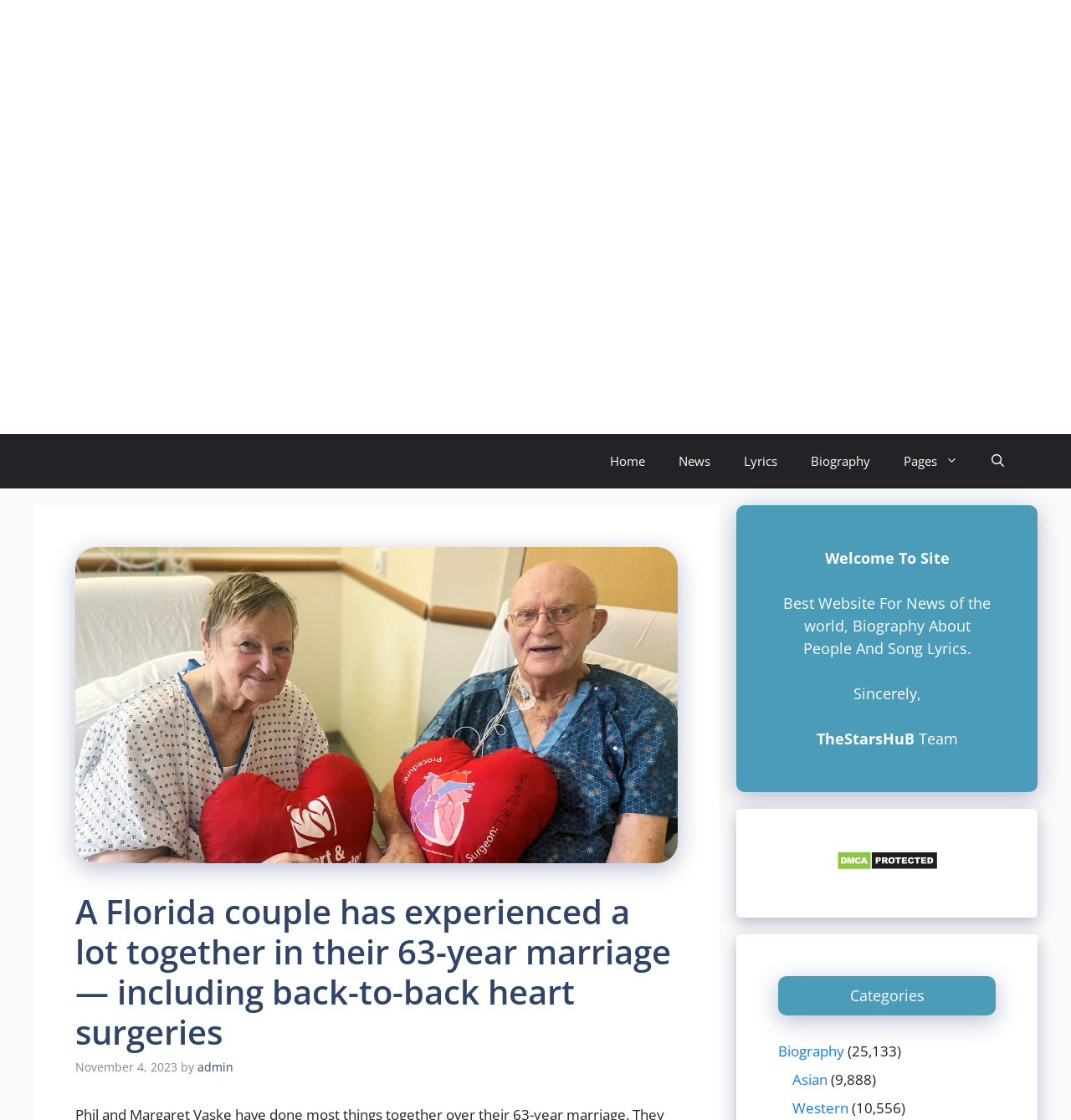What is the main heading of this webpage? Please extract and provide it.

A Florida couple has experienced a lot together in their 63-year marriage — including back-to-back heart surgeries